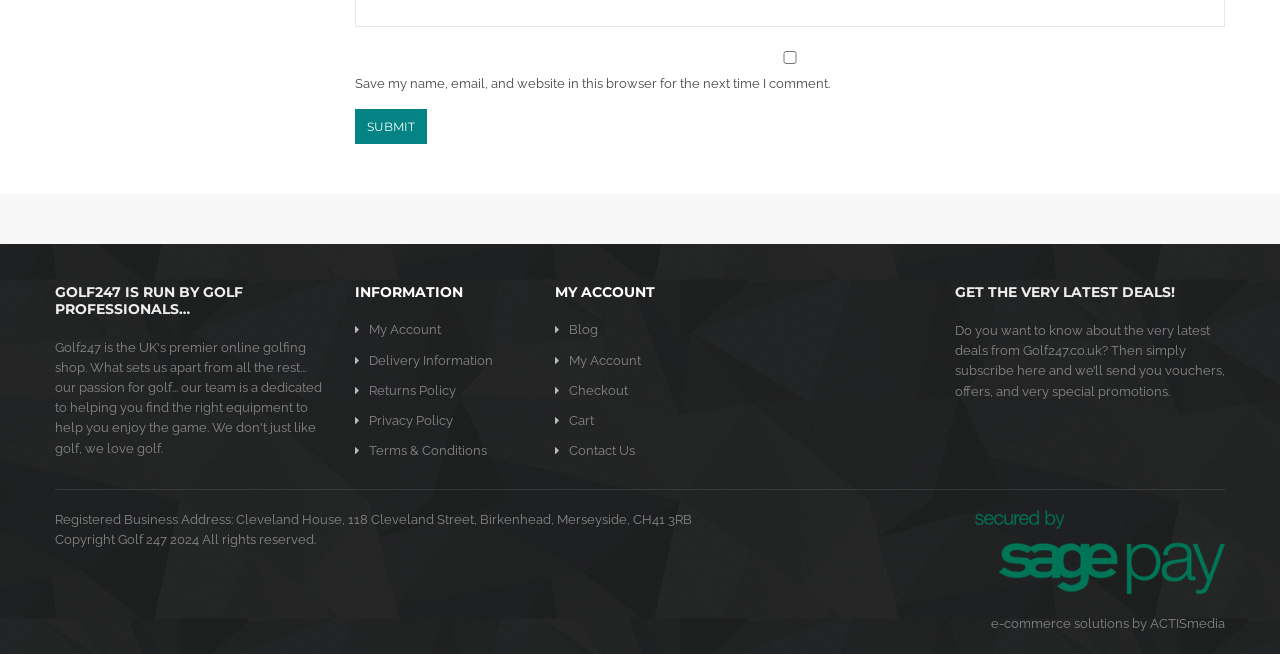Can you find the bounding box coordinates for the element that needs to be clicked to execute this instruction: "Go to My Account"? The coordinates should be given as four float numbers between 0 and 1, i.e., [left, top, right, bottom].

[0.288, 0.493, 0.345, 0.516]